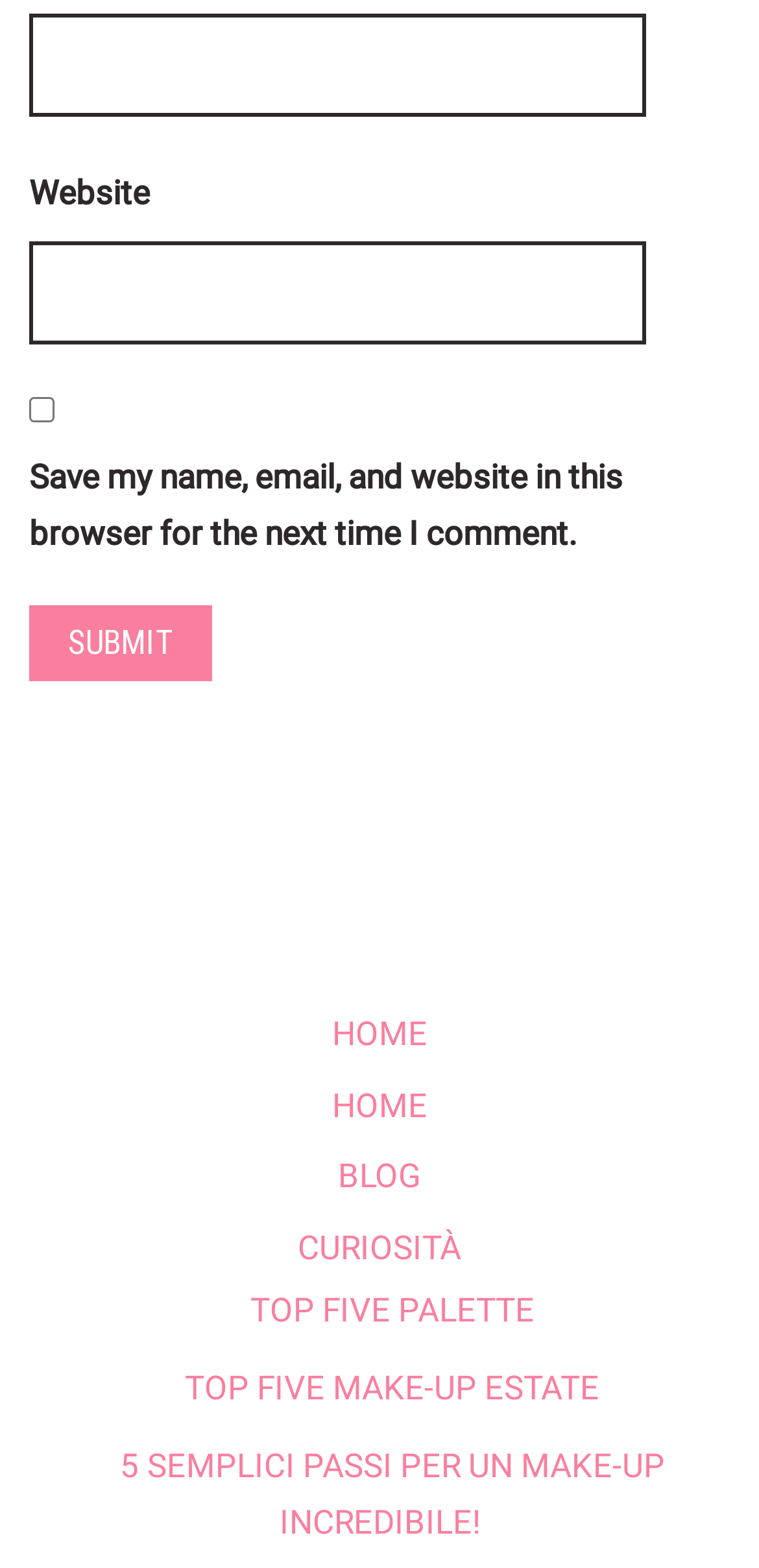Locate the bounding box coordinates of the element I should click to achieve the following instruction: "Save login information".

[0.038, 0.253, 0.072, 0.269]